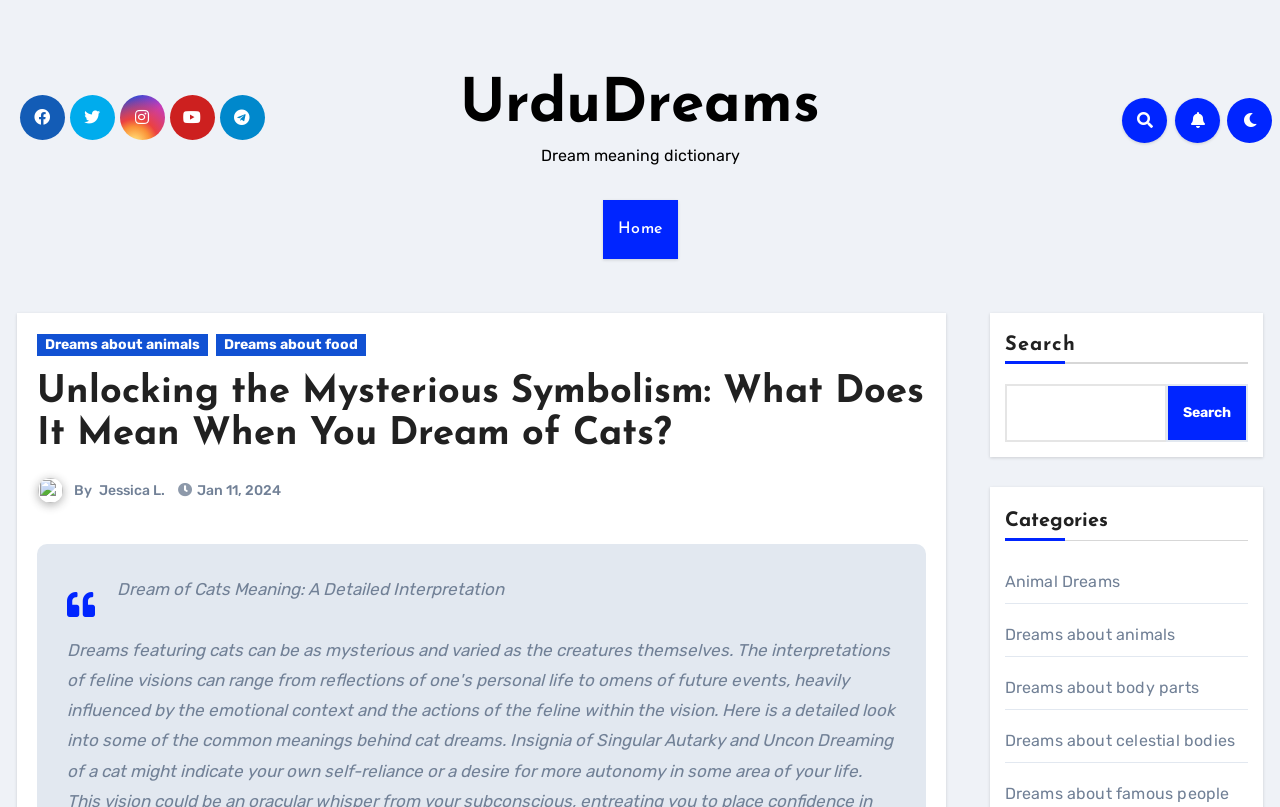Please determine the bounding box coordinates for the element with the description: "Jessica L.".

[0.077, 0.597, 0.129, 0.618]